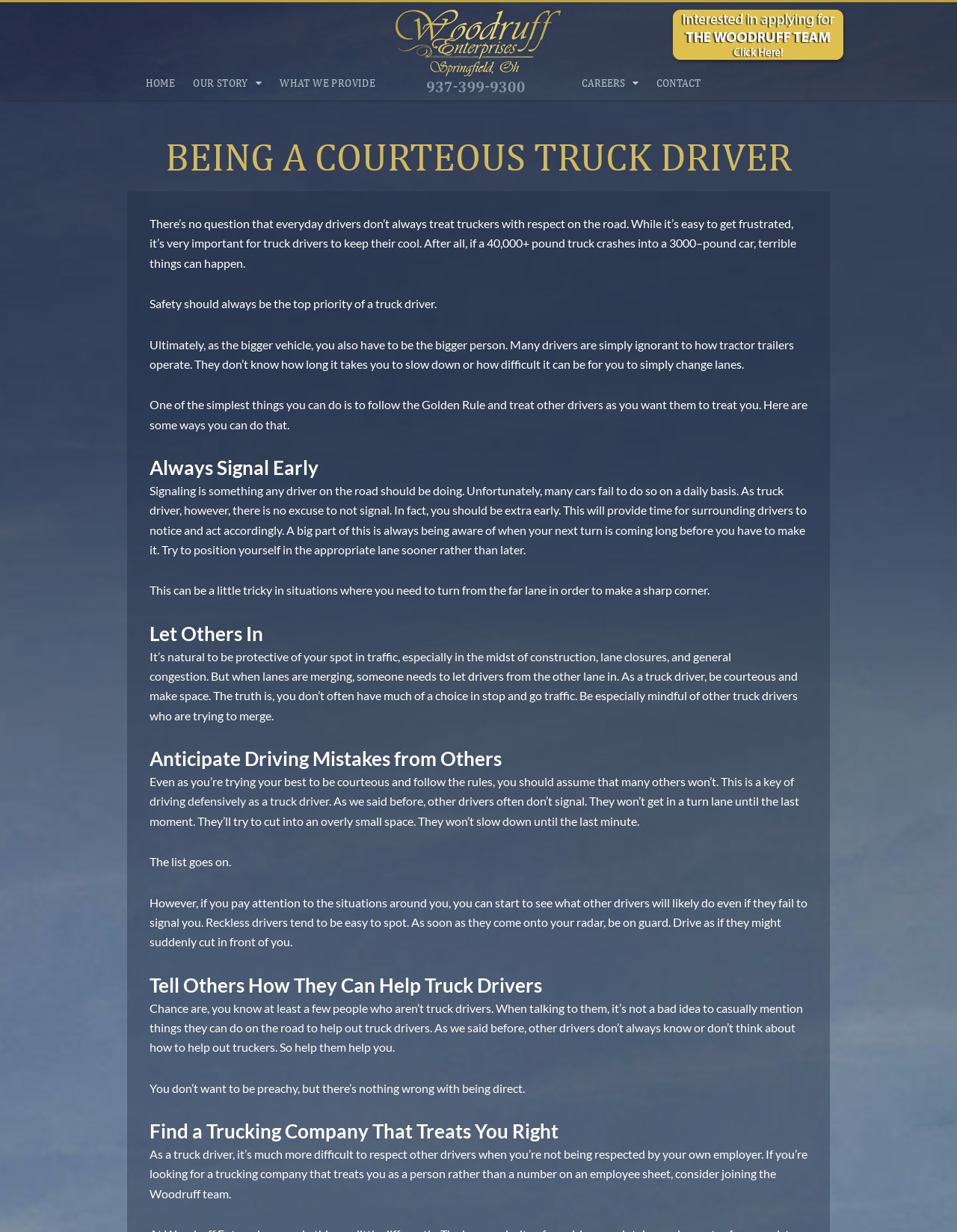What is the main topic of this webpage?
Refer to the image and offer an in-depth and detailed answer to the question.

Based on the content of the webpage, it appears to be discussing the importance of courteous behavior among truck drivers and providing tips on how to achieve that. The headings and paragraphs all relate to this topic, indicating that it is the main focus of the webpage.